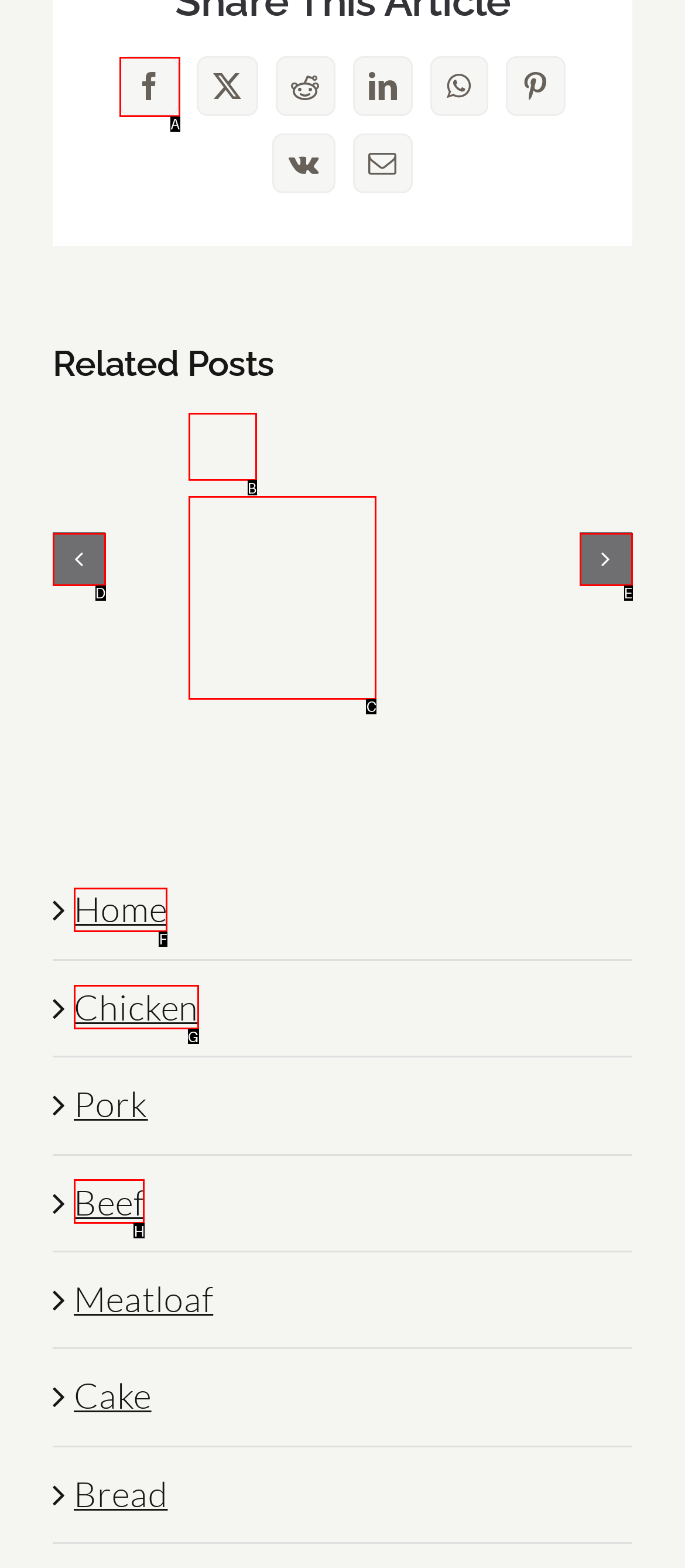Based on the description: parent_node: Polk Salad aria-label="Next slide", find the HTML element that matches it. Provide your answer as the letter of the chosen option.

E